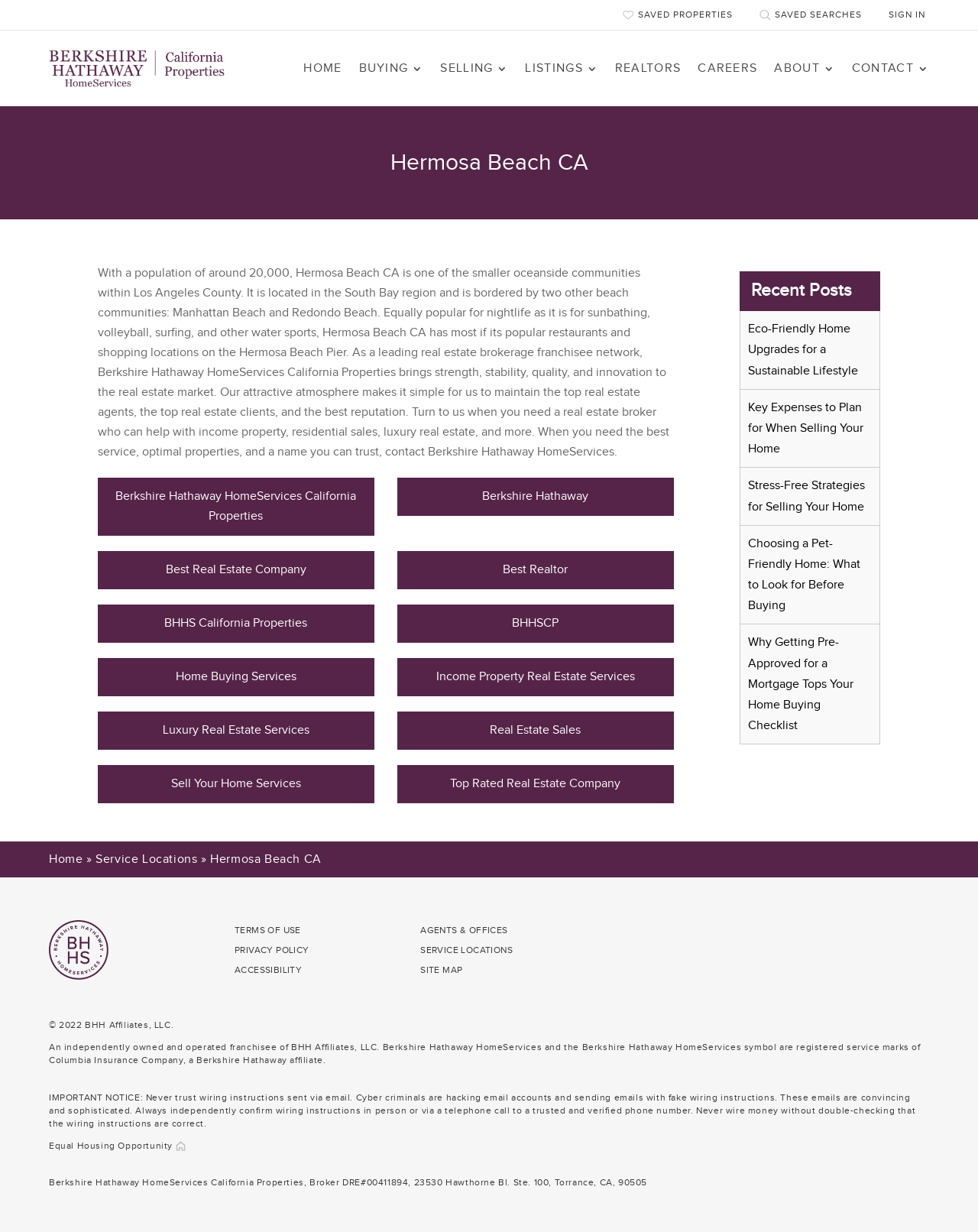Find the bounding box coordinates of the clickable element required to execute the following instruction: "Click on REALTORS". Provide the coordinates as four float numbers between 0 and 1, i.e., [left, top, right, bottom].

[0.629, 0.046, 0.696, 0.065]